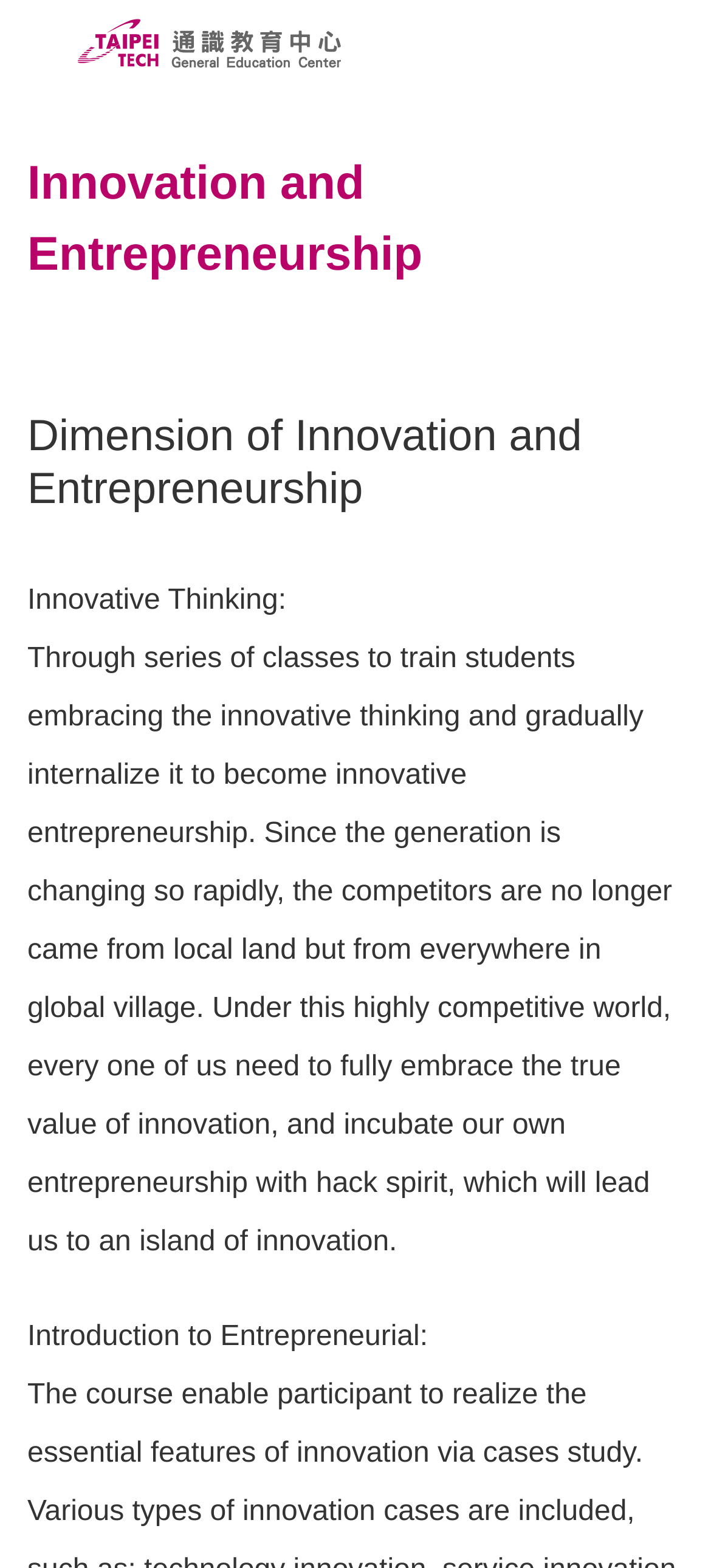Determine the bounding box coordinates of the target area to click to execute the following instruction: "learn about ABOUT US."

[0.003, 0.056, 0.997, 0.108]